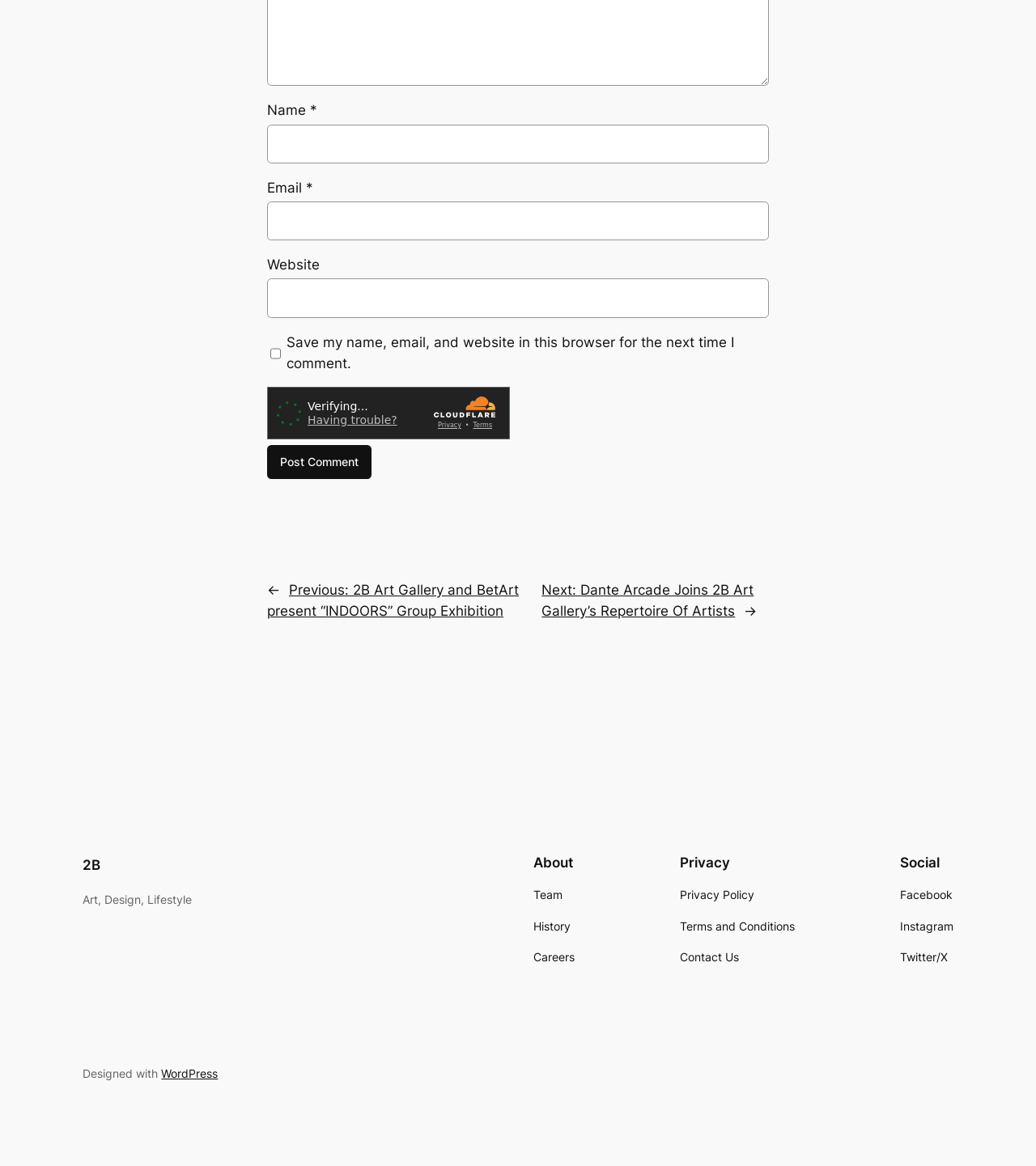Give the bounding box coordinates for this UI element: "parent_node: Name * name="author"". The coordinates should be four float numbers between 0 and 1, arranged as [left, top, right, bottom].

[0.258, 0.107, 0.742, 0.14]